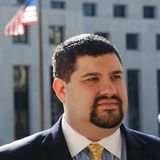What is in the background of the image? Look at the image and give a one-word or short phrase answer.

An American flag